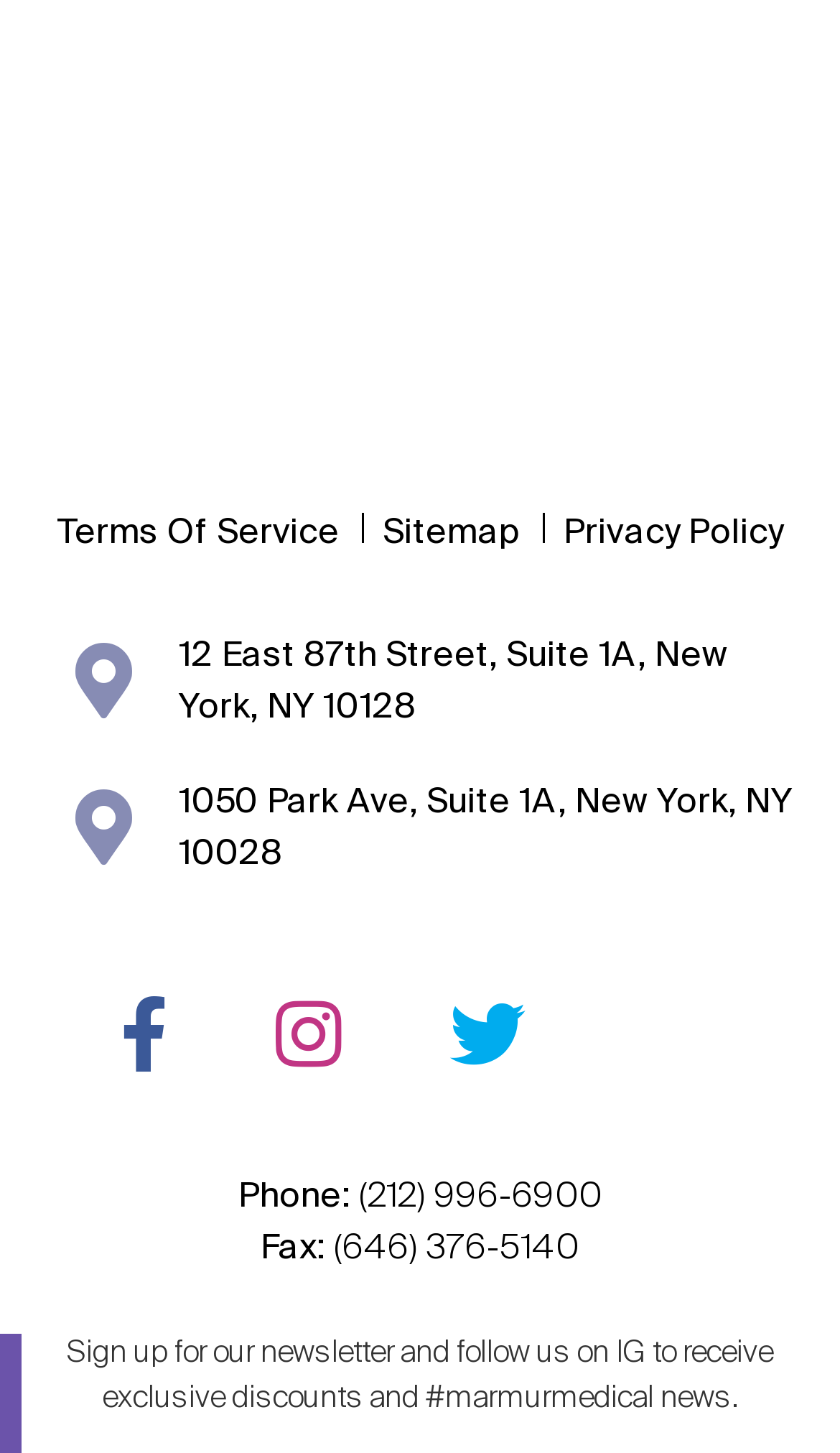Provide the bounding box coordinates in the format (top-left x, top-left y, bottom-right x, bottom-right y). All values are floating point numbers between 0 and 1. Determine the bounding box coordinate of the UI element described as: Sitemap

[0.455, 0.352, 0.619, 0.38]